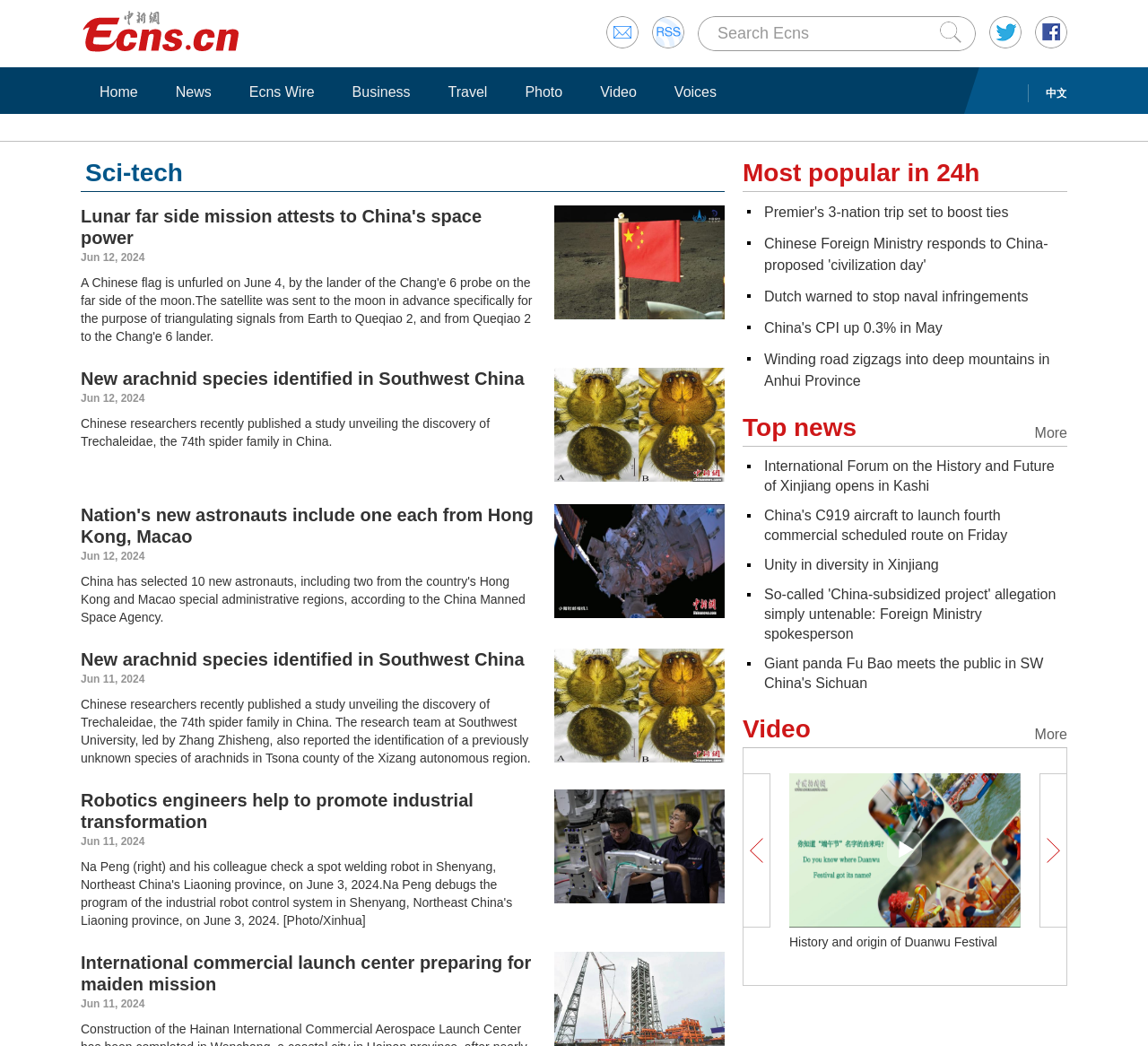Give a one-word or short phrase answer to the question: 
What is the text of the heading above the 'More Top news' section?

More Top news